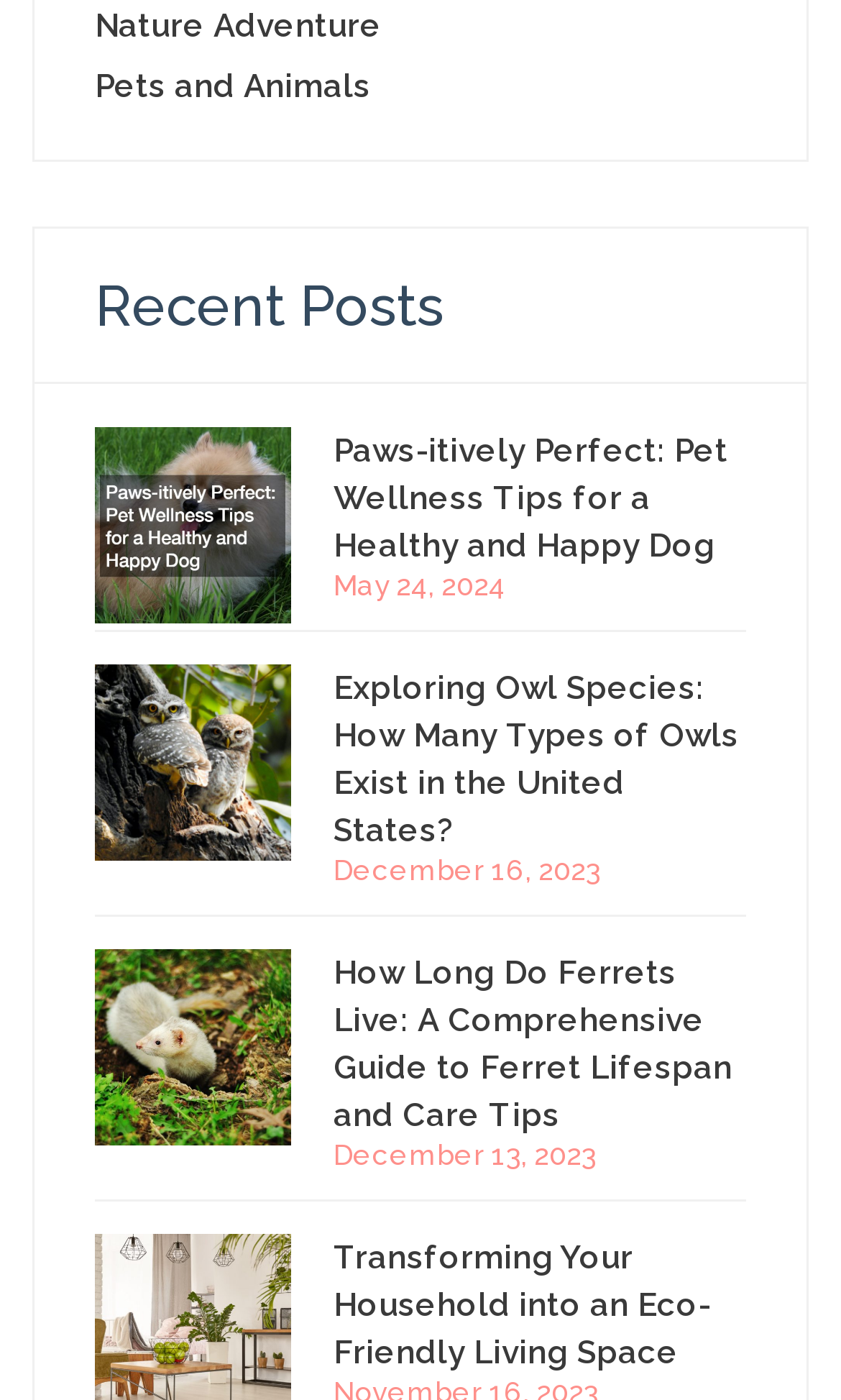Determine the bounding box for the UI element as described: "Nature Adventure". The coordinates should be represented as four float numbers between 0 and 1, formatted as [left, top, right, bottom].

[0.113, 0.005, 0.454, 0.033]